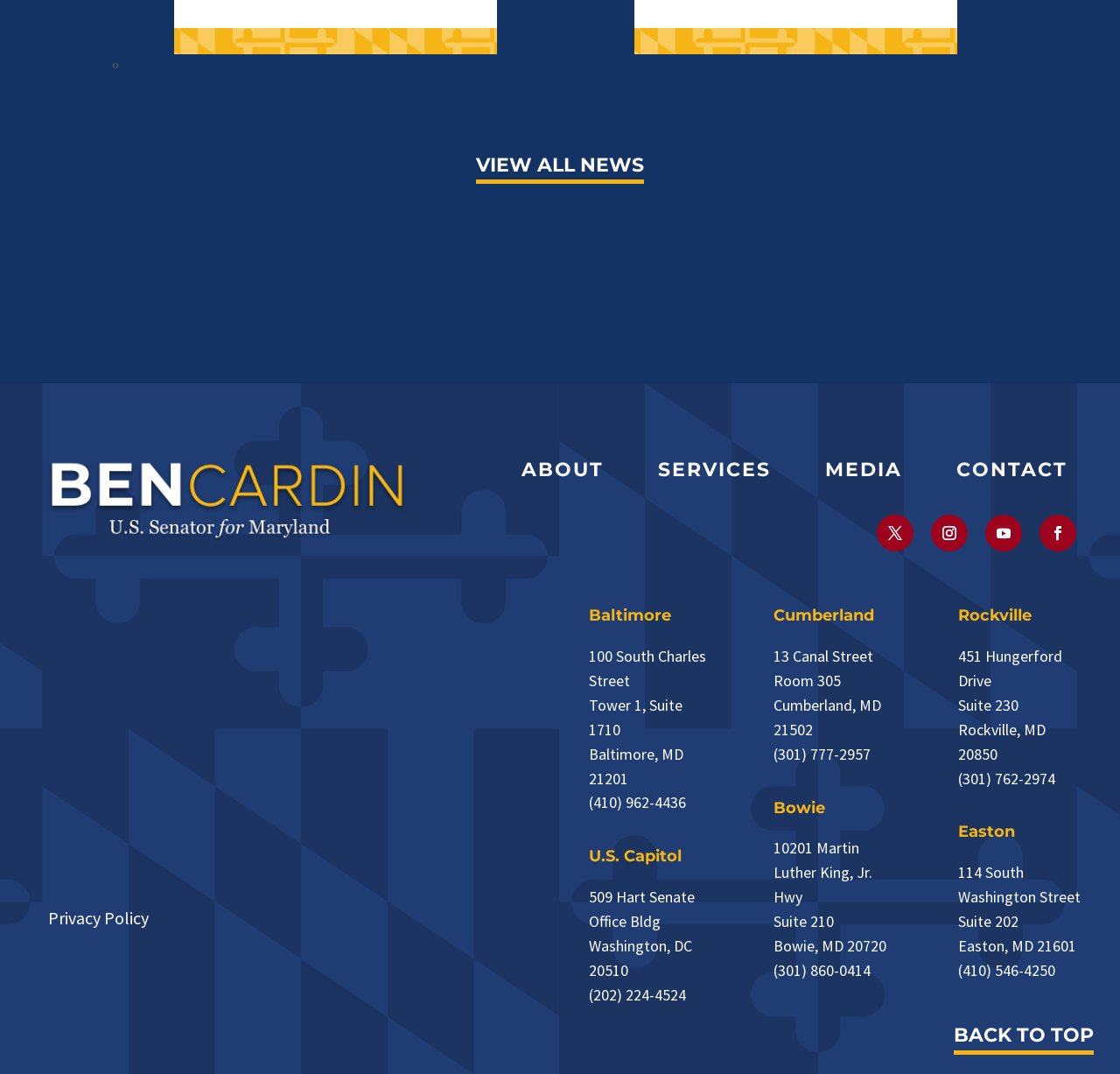Analyze the image and give a detailed response to the question:
What is the function of the 'BACK TO TOP' link?

The 'BACK TO TOP' link is likely used to allow users to quickly scroll back to the top of the webpage, saving them the effort of manually scrolling up. Its presence at the bottom of the page suggests that the webpage has a significant amount of content.